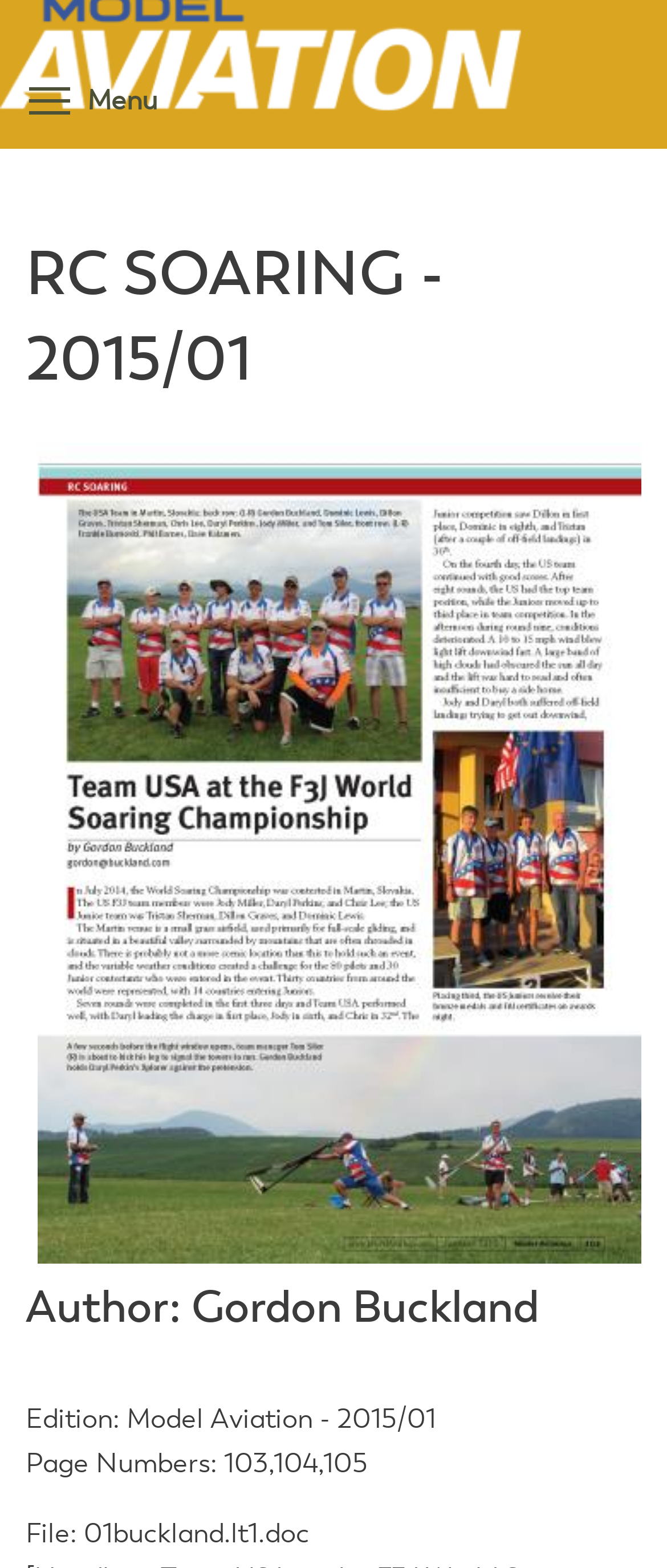What is the file name?
Based on the image, answer the question in a detailed manner.

I found the answer by looking at the StaticText element that says 'File: 01buckland.lt1.doc'.